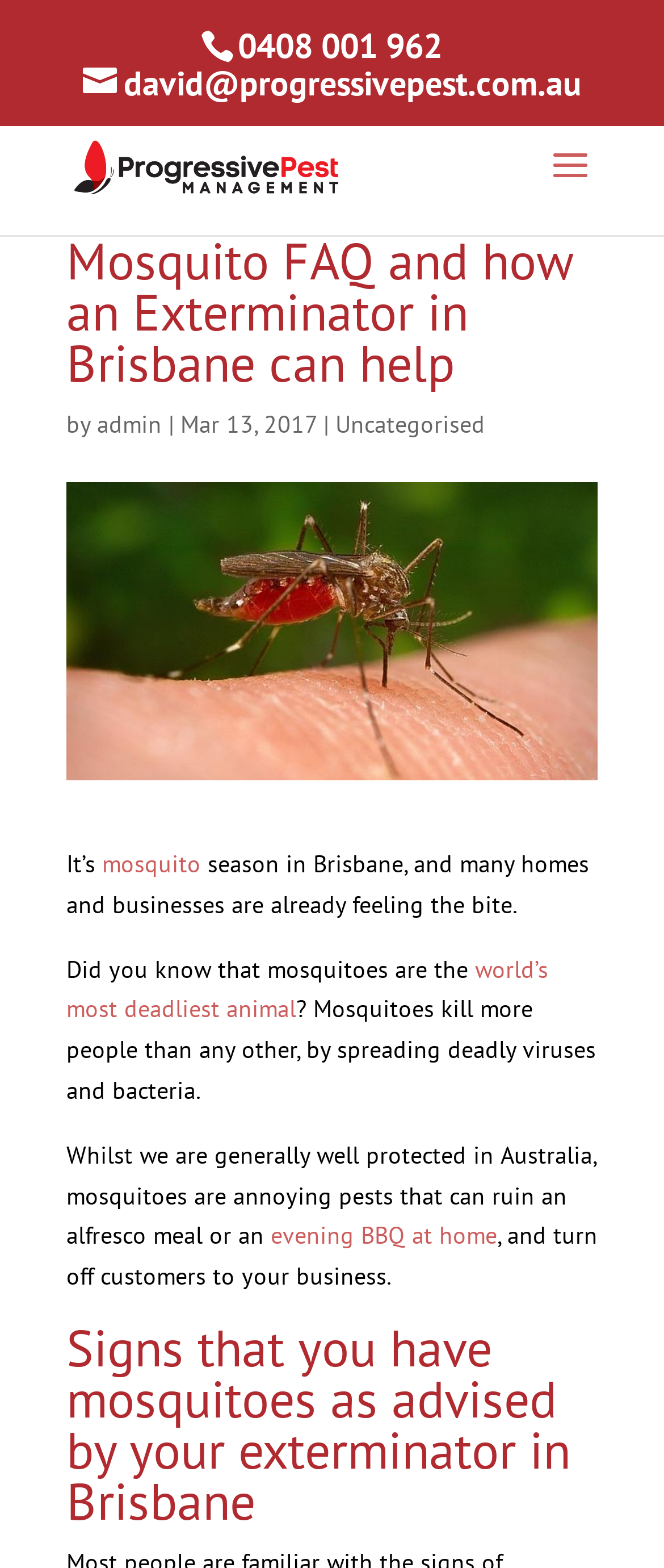Elaborate on the information and visuals displayed on the webpage.

The webpage is about mosquito FAQs and how an exterminator in Brisbane can help. At the top, there are three links: a phone number "0408 001 962", an email address "david@progressivepest.com.au", and a company name "Progressive Pest Management" accompanied by its logo. Below these links, there is a heading that reads "Mosquito FAQ and how an Exterminator in Brisbane can help". 

Next to the heading, there is a smaller text "by admin" with the date "Mar 13, 2017" and a category "Uncategorised". On the right side of the heading, there is a large image of a mosquito. 

The main content of the webpage starts with a paragraph of text that describes the mosquito season in Brisbane and its effects on homes and businesses. The text is divided into several sections, with links to related topics such as "mosquito" and "world's most deadliest animal". 

The text also mentions the dangers of mosquitoes, including the spread of deadly viruses and bacteria, and how they can ruin outdoor activities. There is a link to "evening BBQ at home" in this section. 

Finally, there is a heading "Signs that you have mosquitoes as advised by your exterminator in Brisbane" at the bottom of the page.